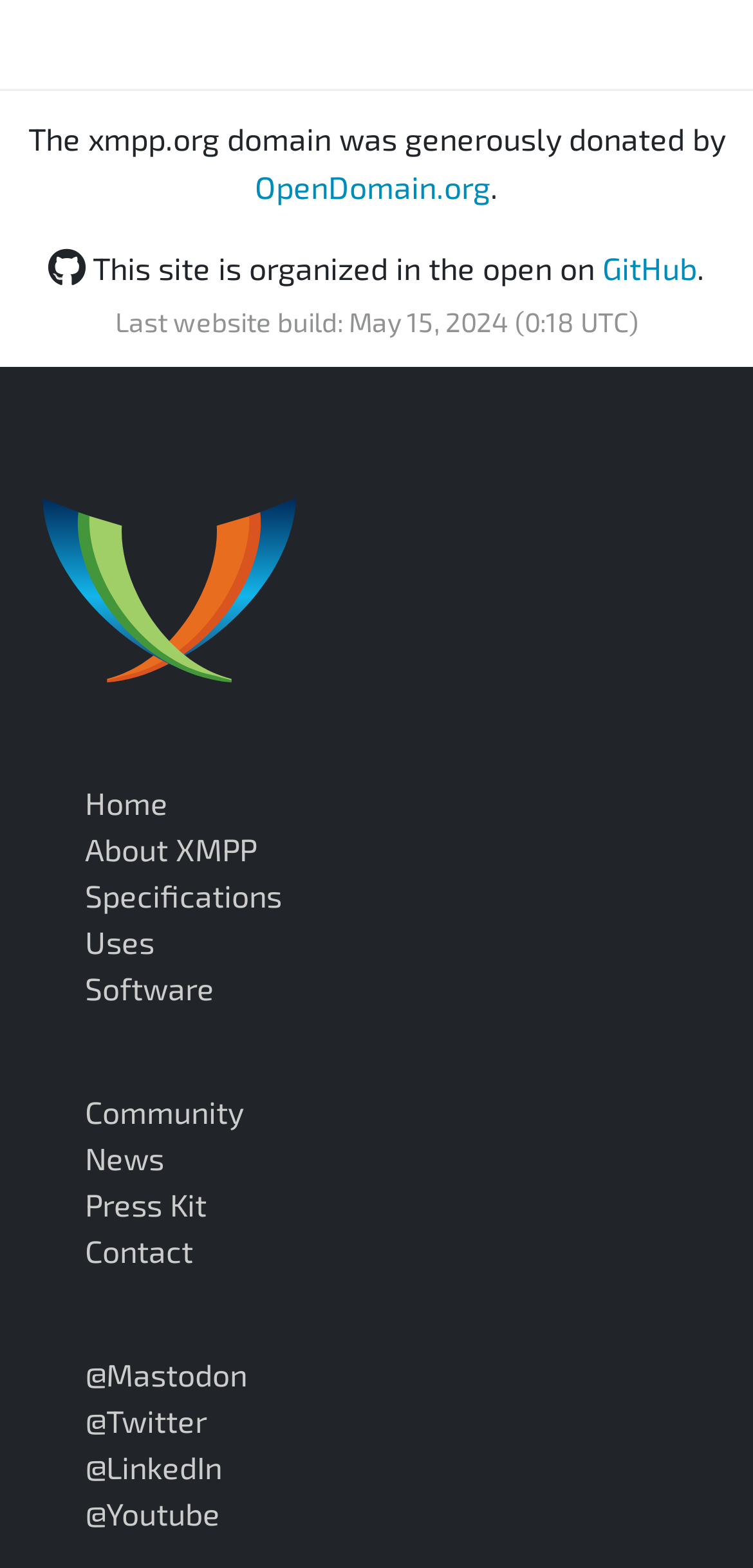Please answer the following question using a single word or phrase: What is the logo displayed on the webpage?

XMPP logo